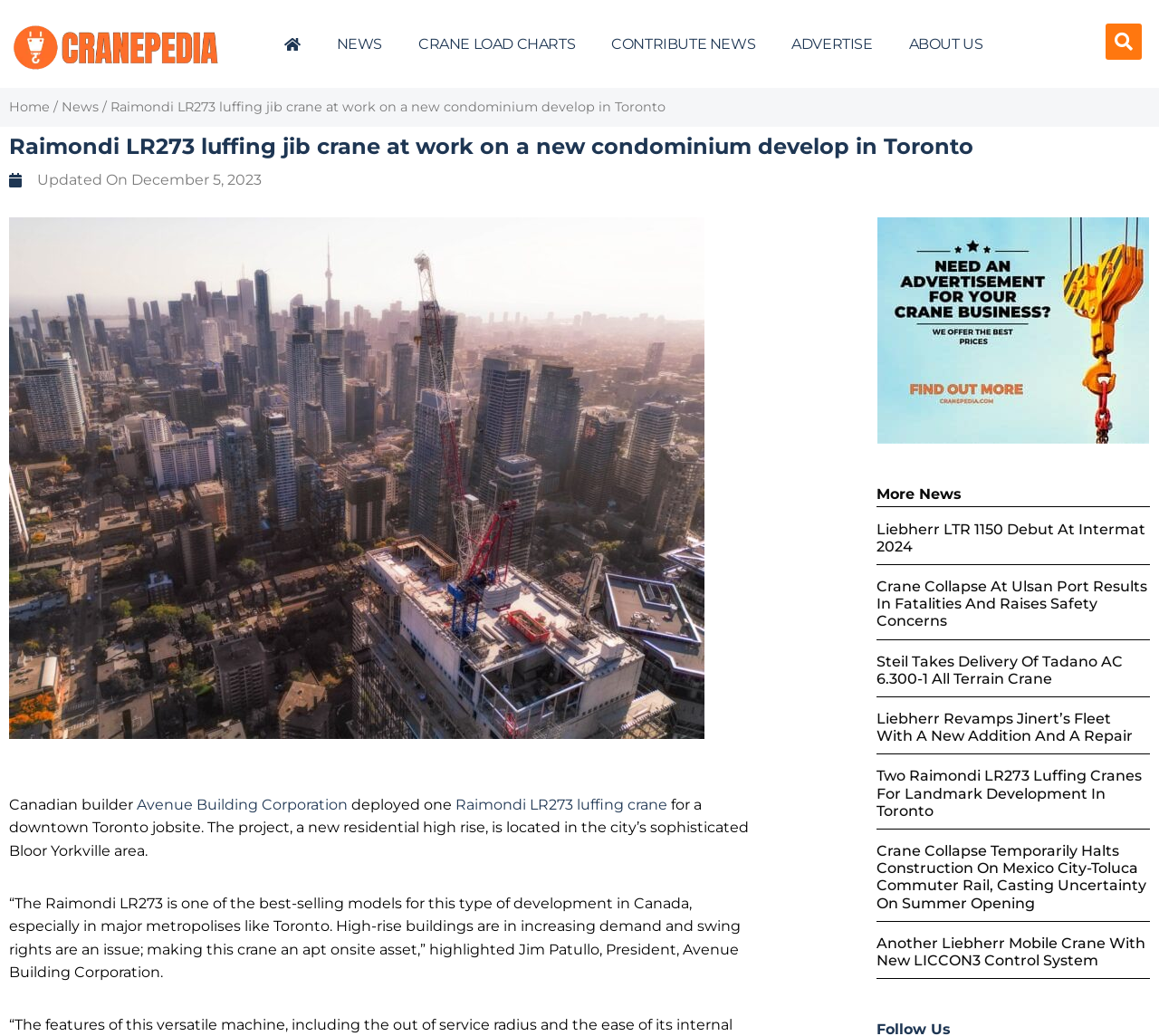Please find the bounding box coordinates of the clickable region needed to complete the following instruction: "Read more about Raimondi LR273 luffing crane". The bounding box coordinates must consist of four float numbers between 0 and 1, i.e., [left, top, right, bottom].

[0.393, 0.768, 0.576, 0.785]